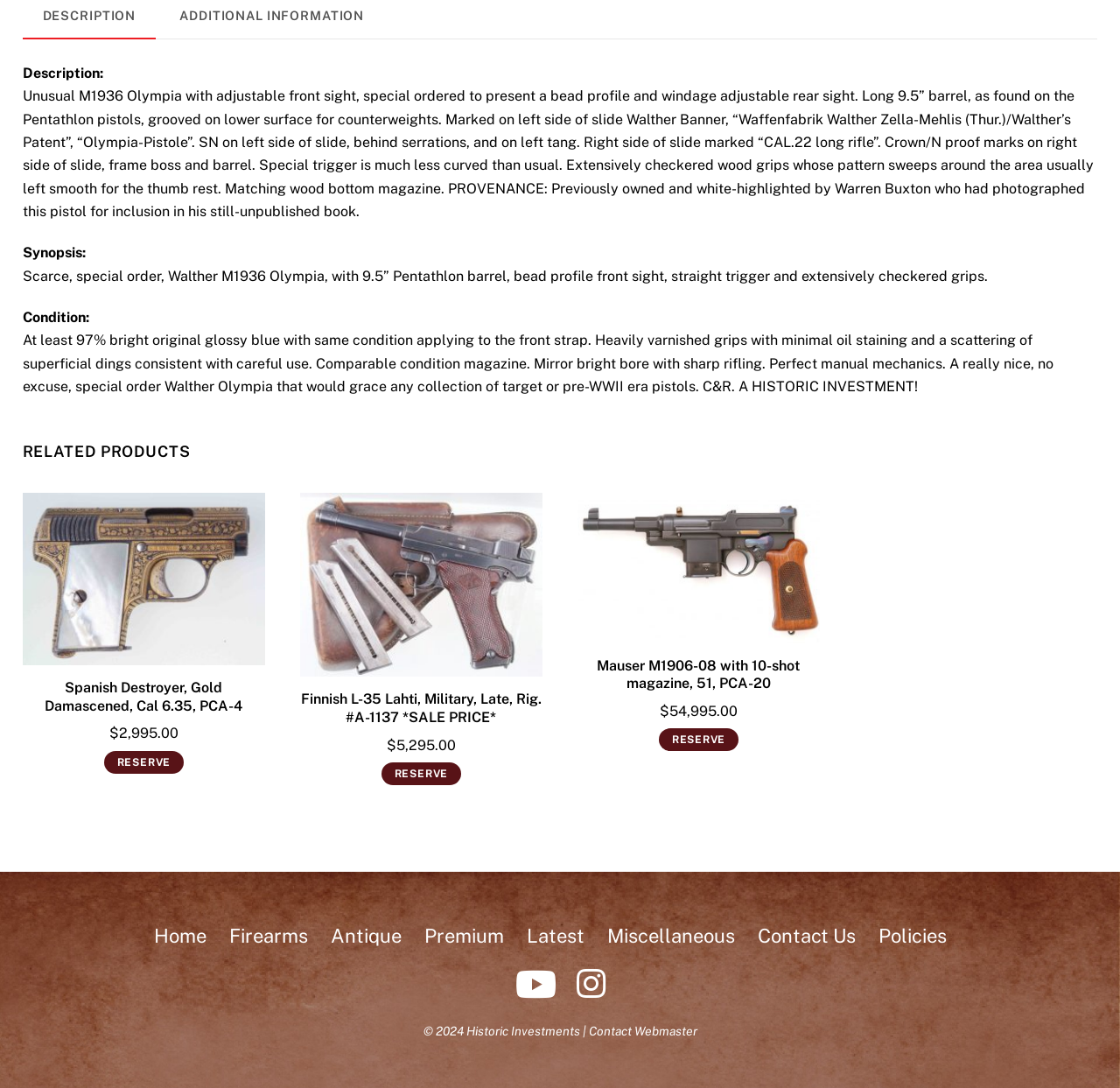Determine the bounding box for the described UI element: "Contact Us".

[0.677, 0.85, 0.764, 0.871]